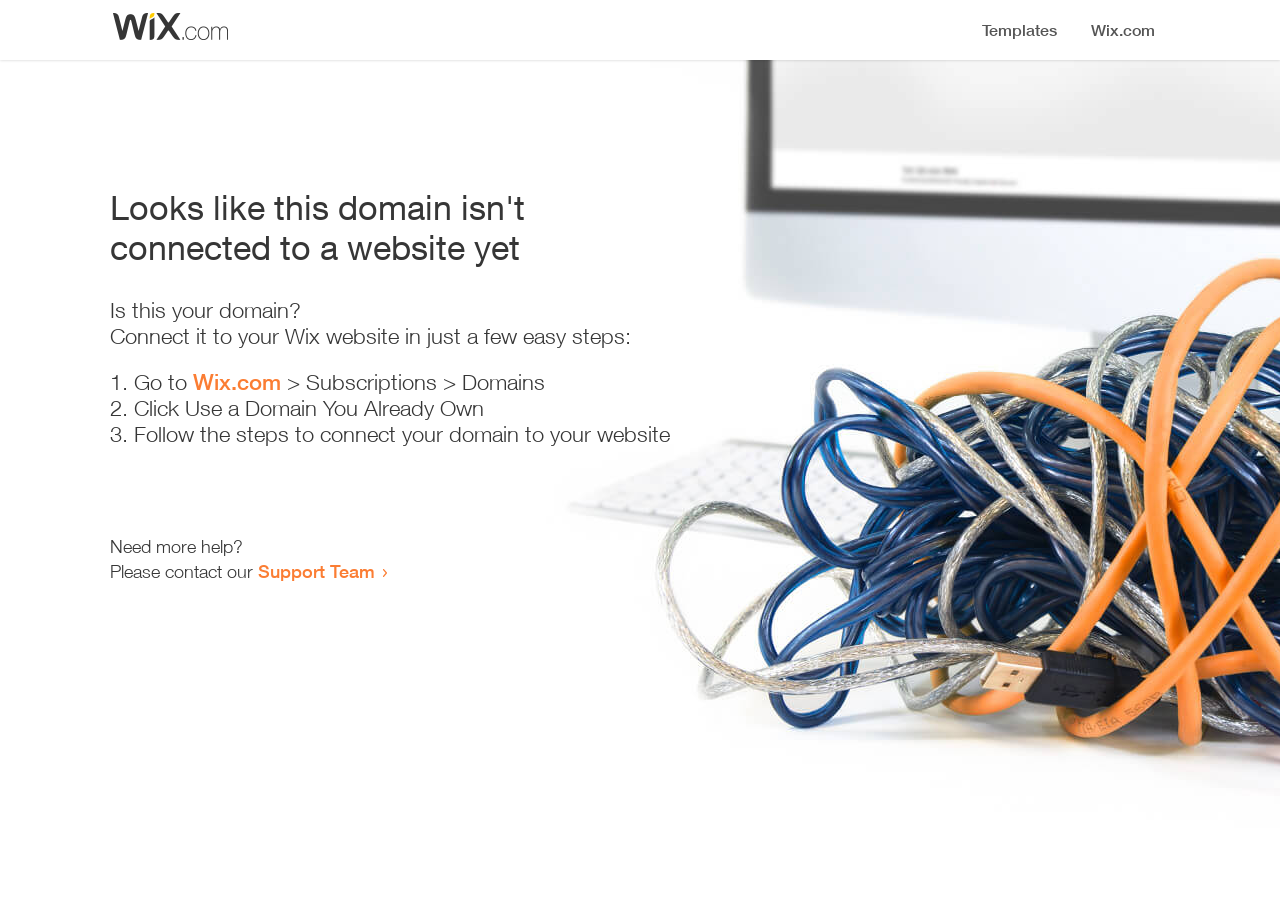Please determine the main heading text of this webpage.

Looks like this domain isn't
connected to a website yet